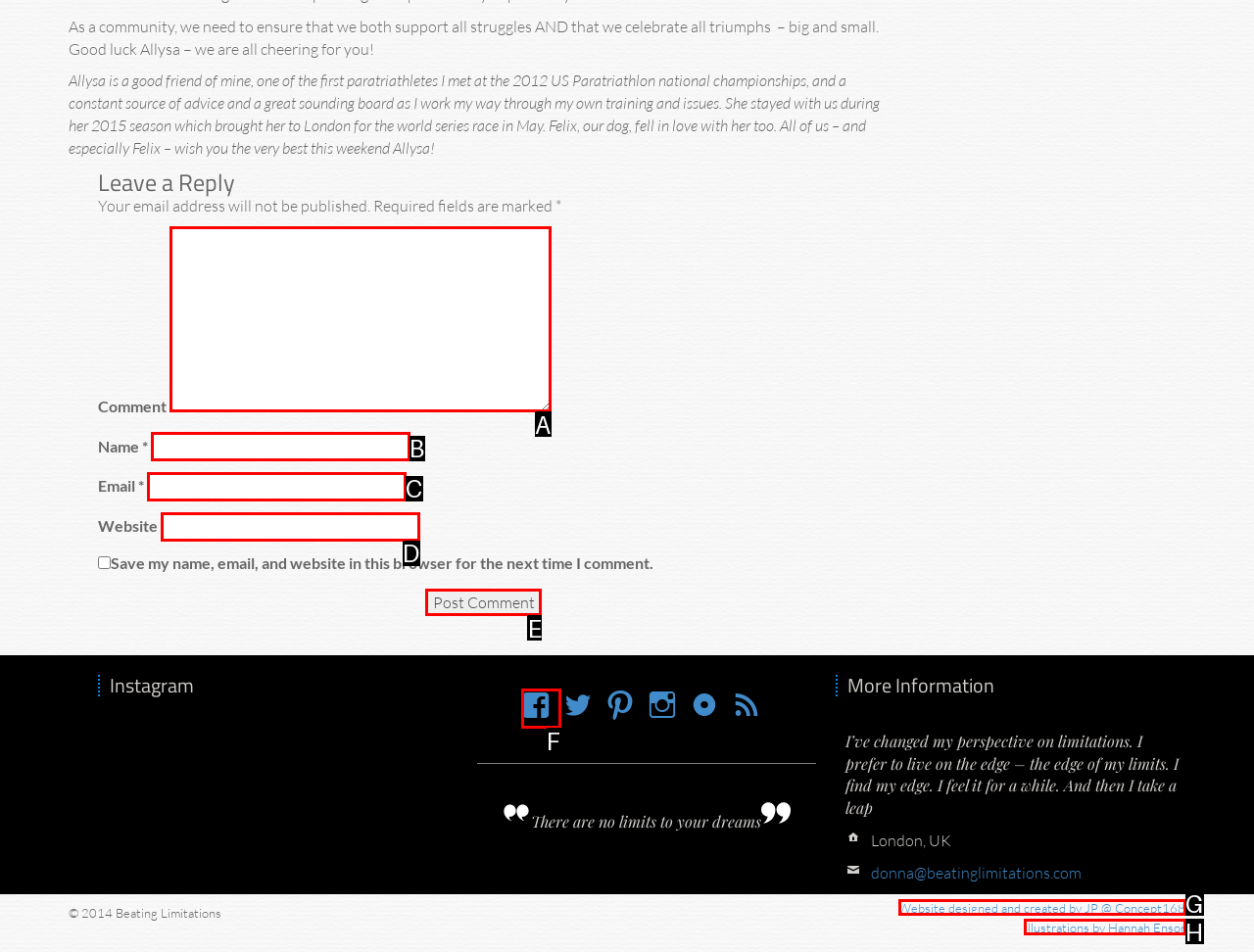Indicate which HTML element you need to click to complete the task: Visit Instagram. Provide the letter of the selected option directly.

F